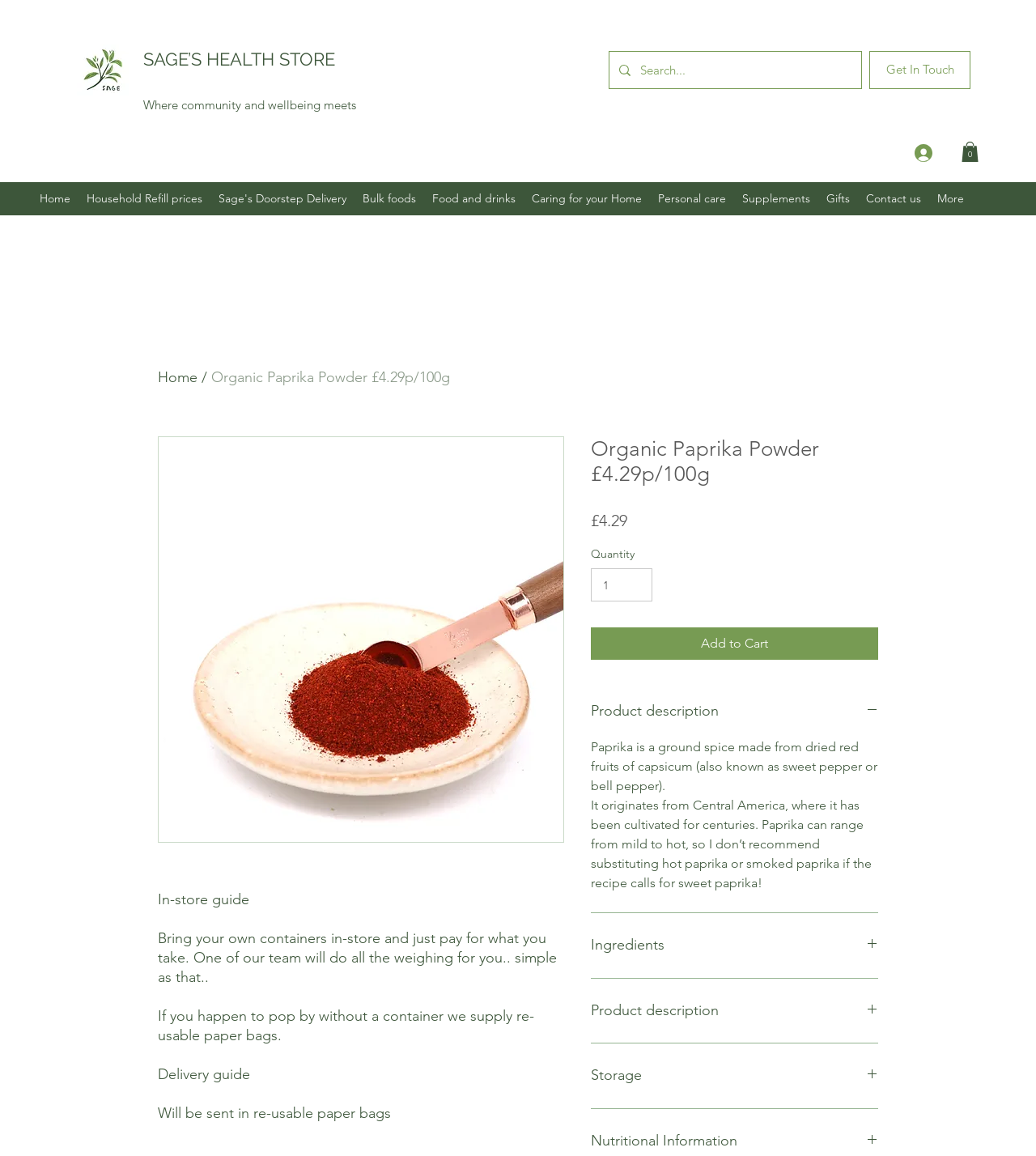Pinpoint the bounding box coordinates of the clickable element to carry out the following instruction: "View your cart."

[0.928, 0.123, 0.945, 0.14]